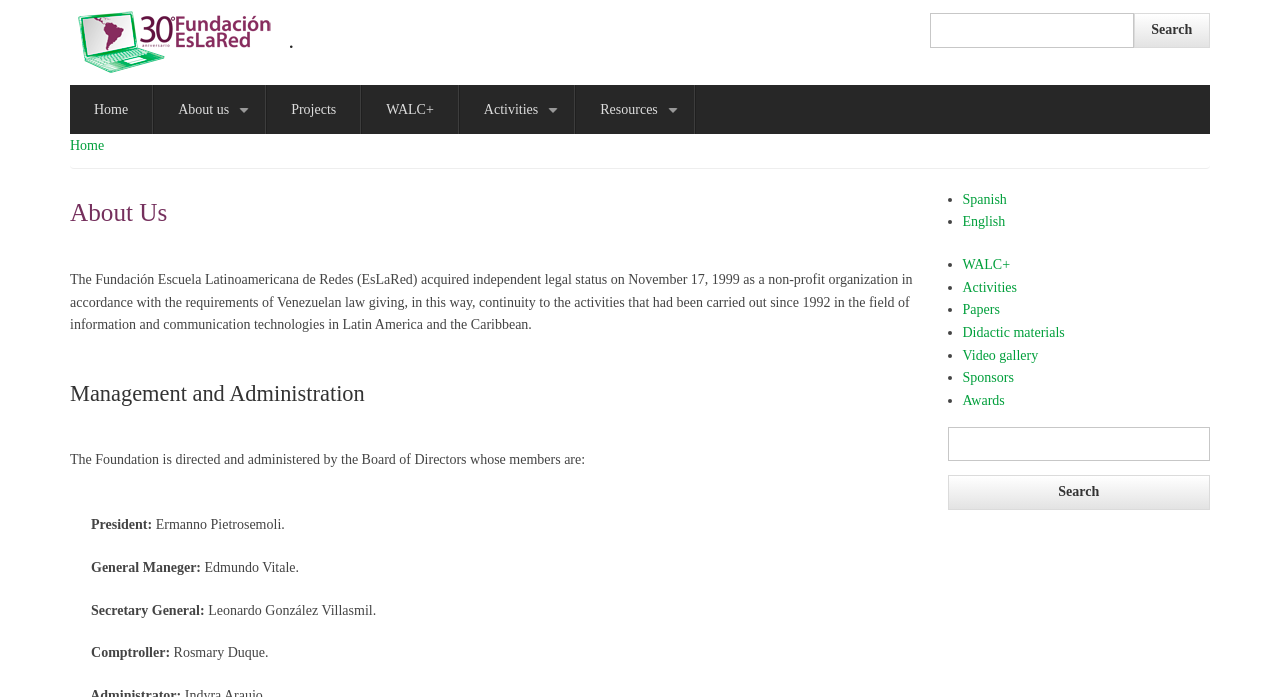Calculate the bounding box coordinates of the UI element given the description: "Home".

[0.055, 0.198, 0.081, 0.22]